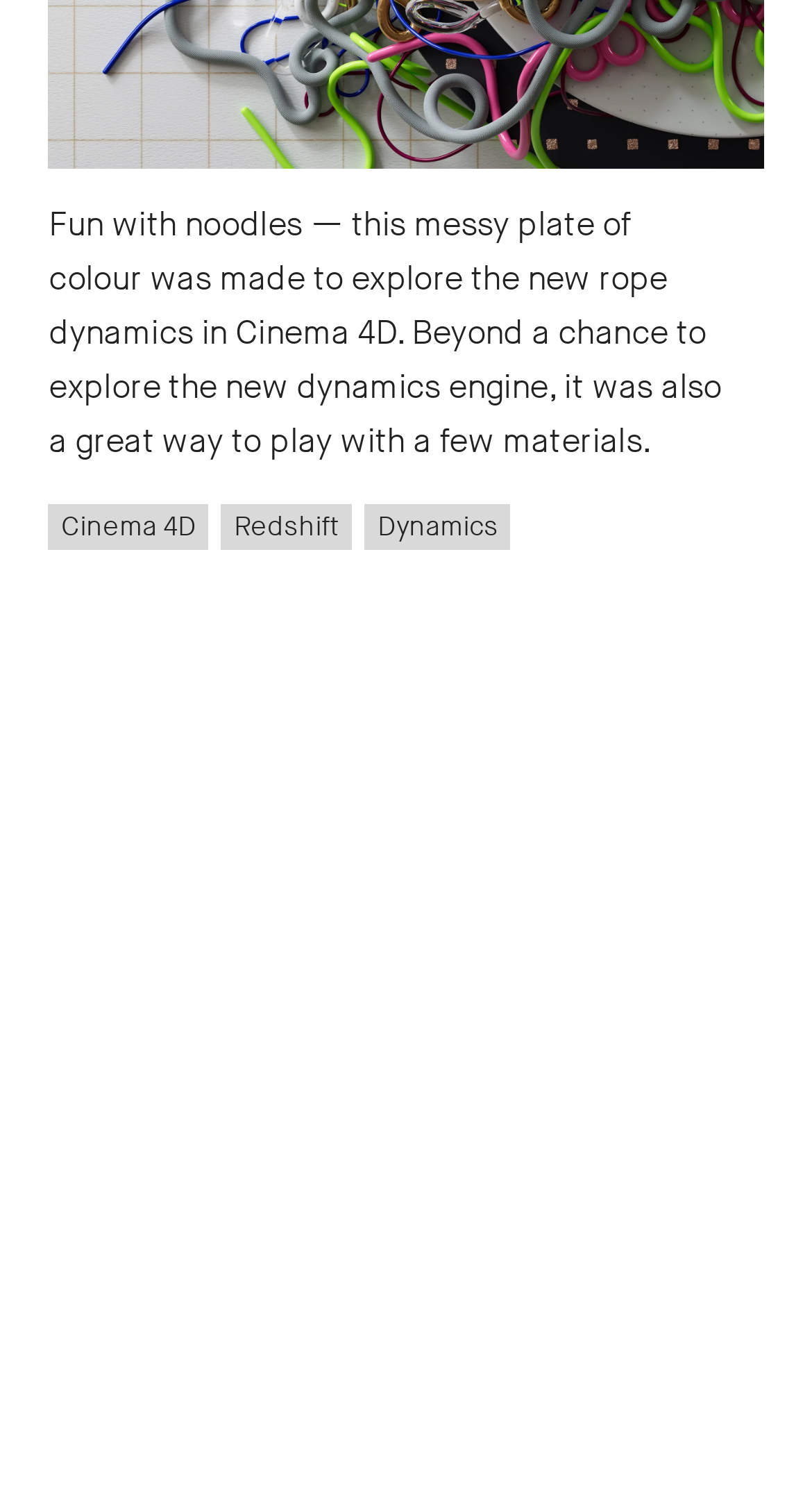Please determine the bounding box coordinates, formatted as (top-left x, top-left y, bottom-right x, bottom-right y), with all values as floating point numbers between 0 and 1. Identify the bounding box of the region described as: value="Apply for job"

None